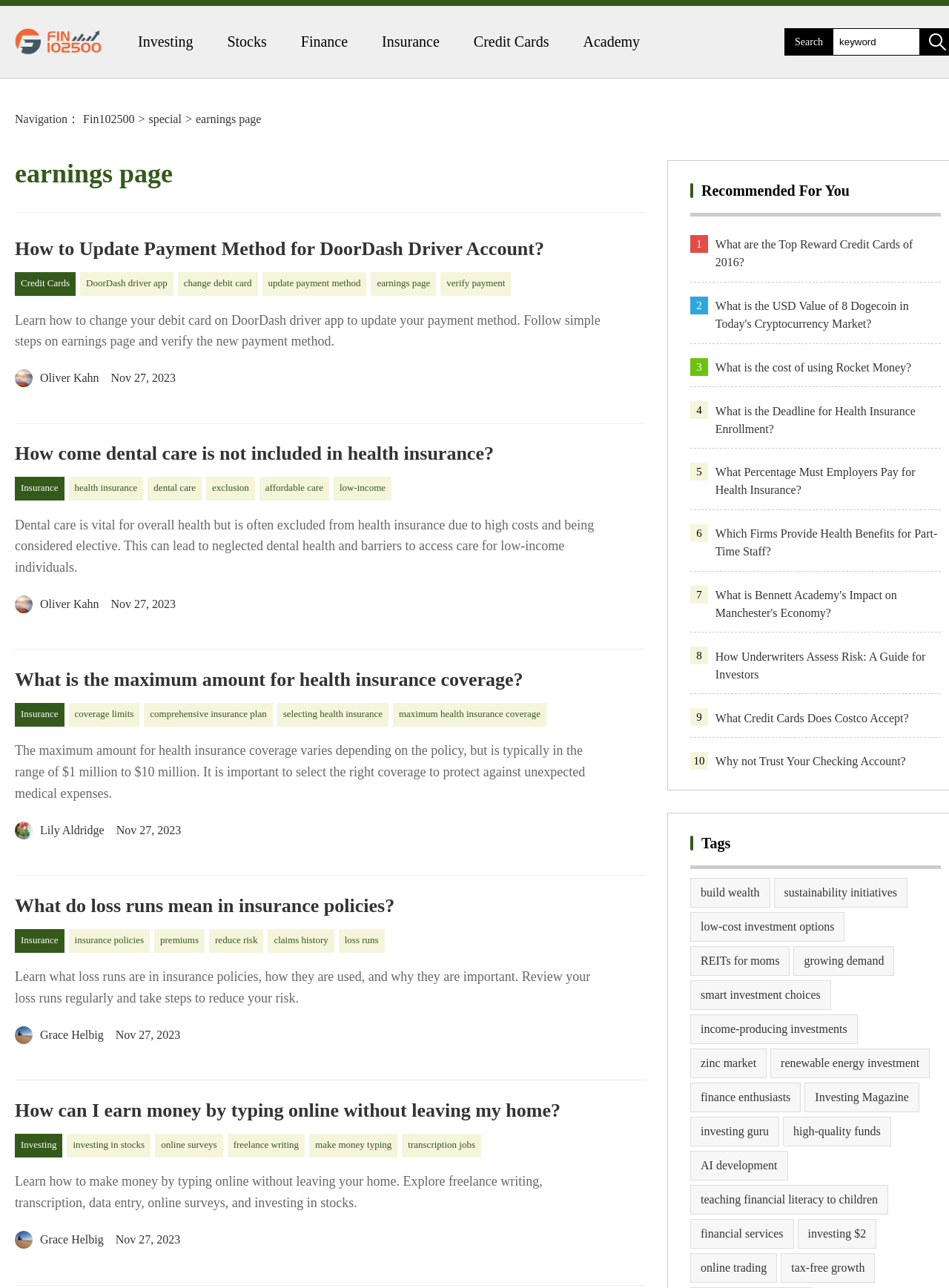Please determine the bounding box coordinates of the element's region to click for the following instruction: "Explore the 'Insurance' category".

[0.388, 0.016, 0.477, 0.049]